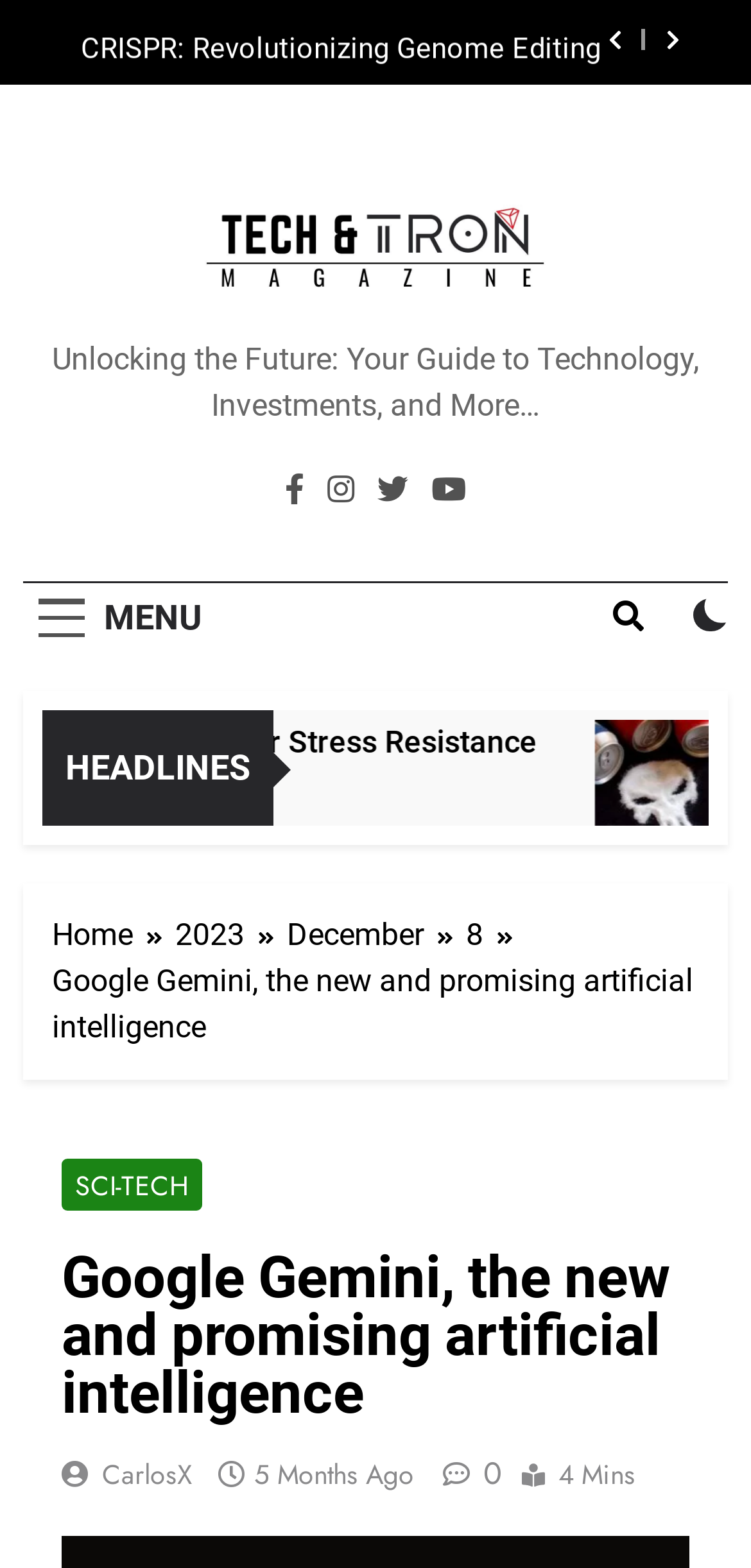Please specify the bounding box coordinates of the region to click in order to perform the following instruction: "View the post by CarlosX".

[0.136, 0.928, 0.256, 0.953]